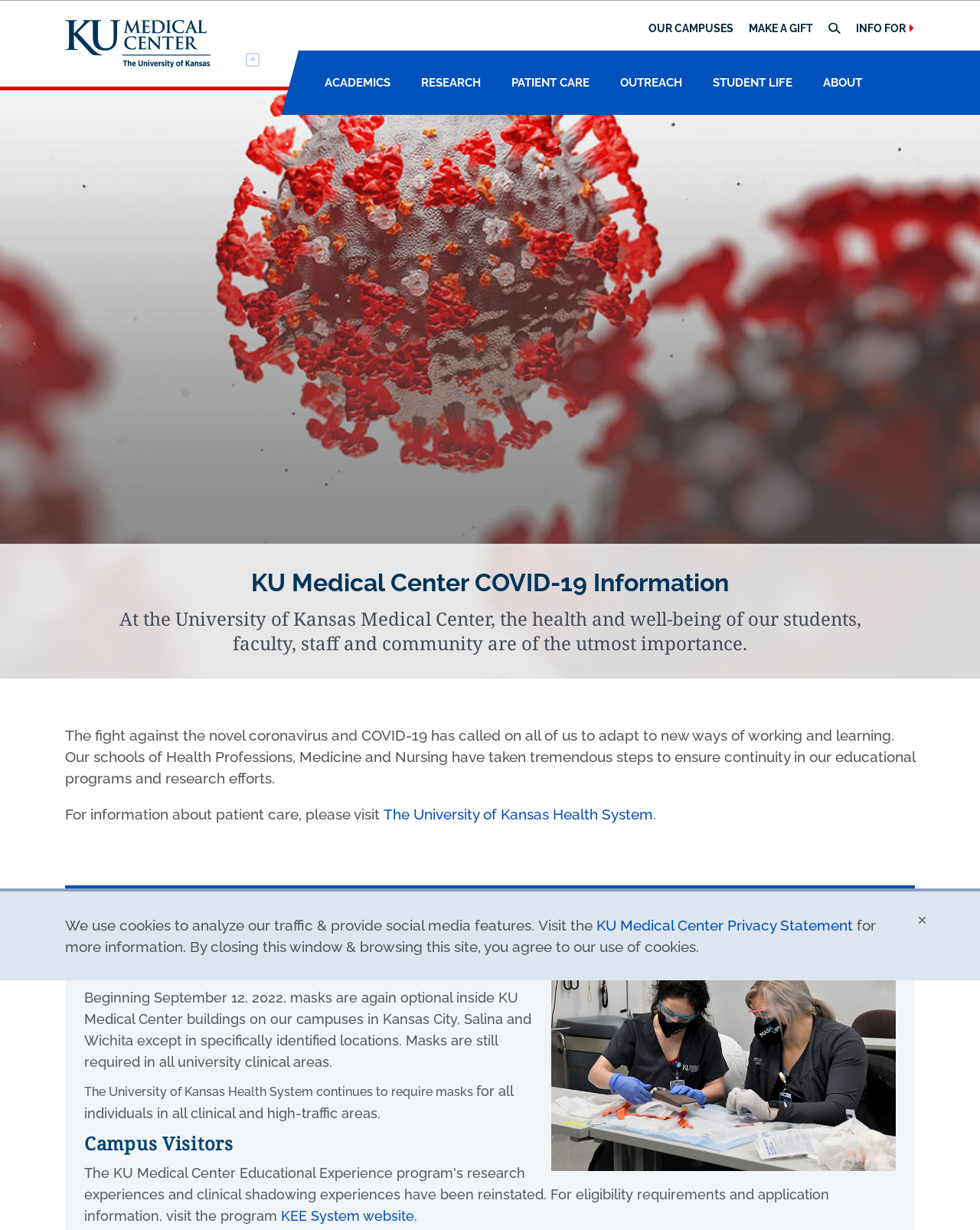Given the description: "Maps & Contact Information", determine the bounding box coordinates of the UI element. The coordinates should be formatted as four float numbers between 0 and 1, [left, top, right, bottom].

[0.65, 0.249, 0.828, 0.267]